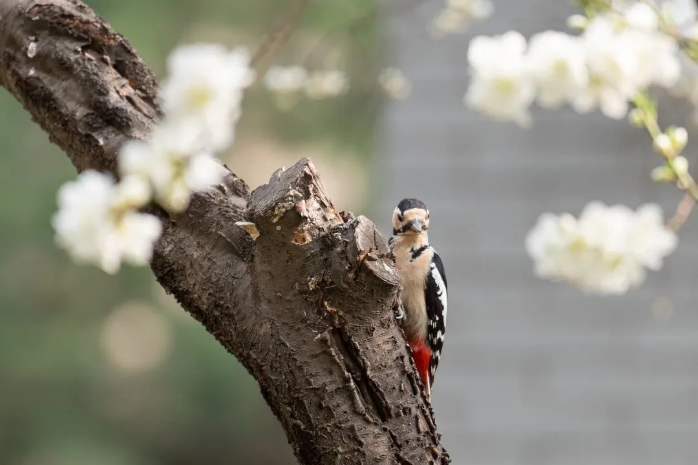What is the atmosphere depicted in the image?
Look at the image and construct a detailed response to the question.

The caption describes the atmosphere as tranquil, which is reinforced by the soft blur of white blossoms and gentle green hues in the background, creating a sense of serenity and peacefulness.